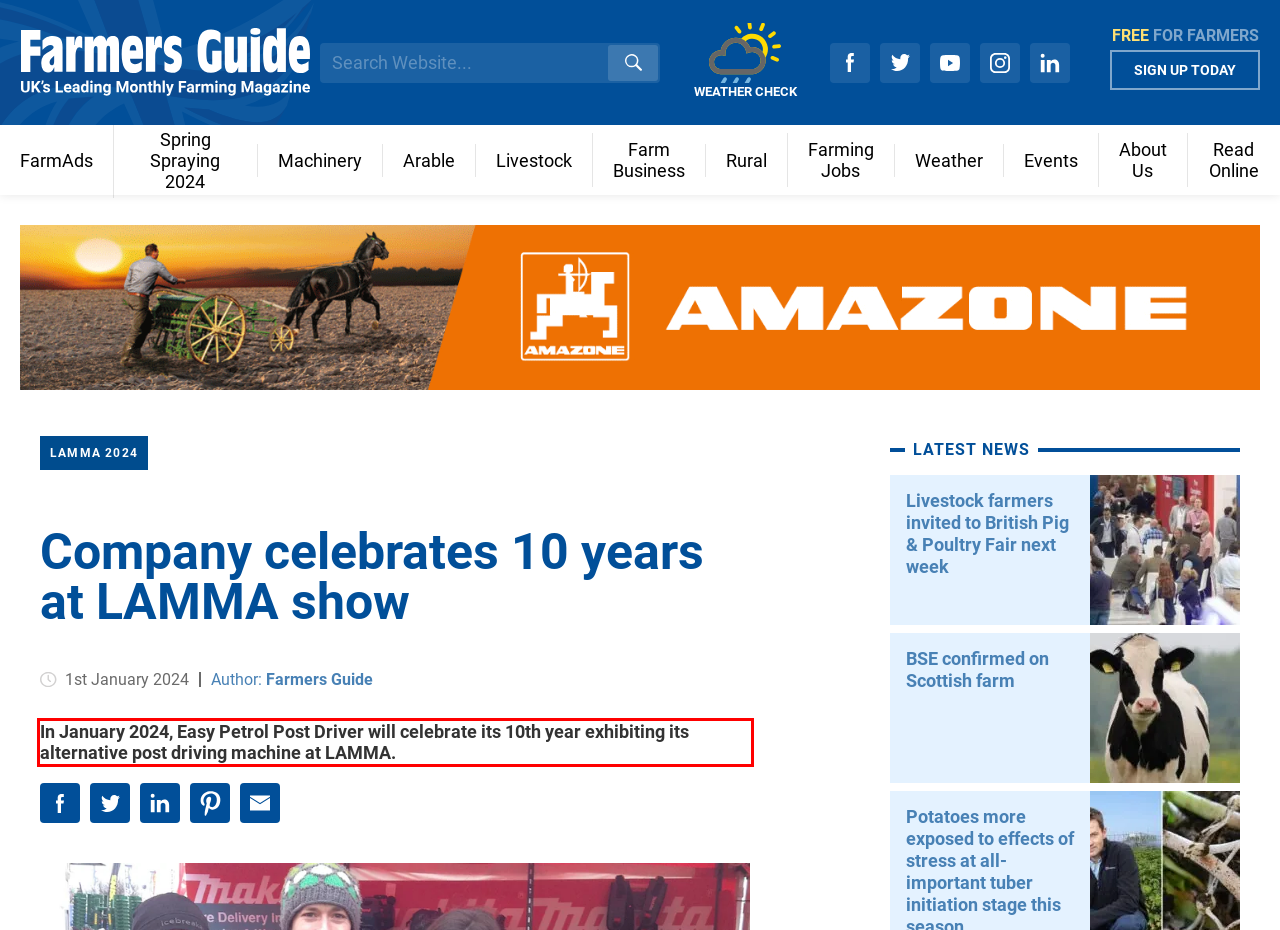You have a screenshot of a webpage with a UI element highlighted by a red bounding box. Use OCR to obtain the text within this highlighted area.

In January 2024, Easy Petrol Post Driver will celebrate its 10th year exhibiting its alternative post driving machine at LAMMA.